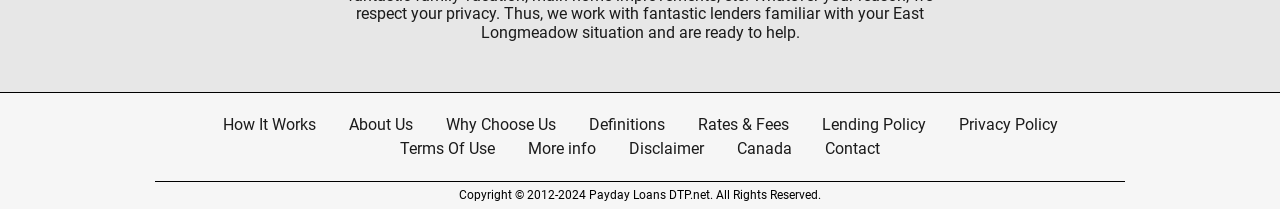What is the last link in the bottom navigation menu?
Look at the image and answer with only one word or phrase.

Contact